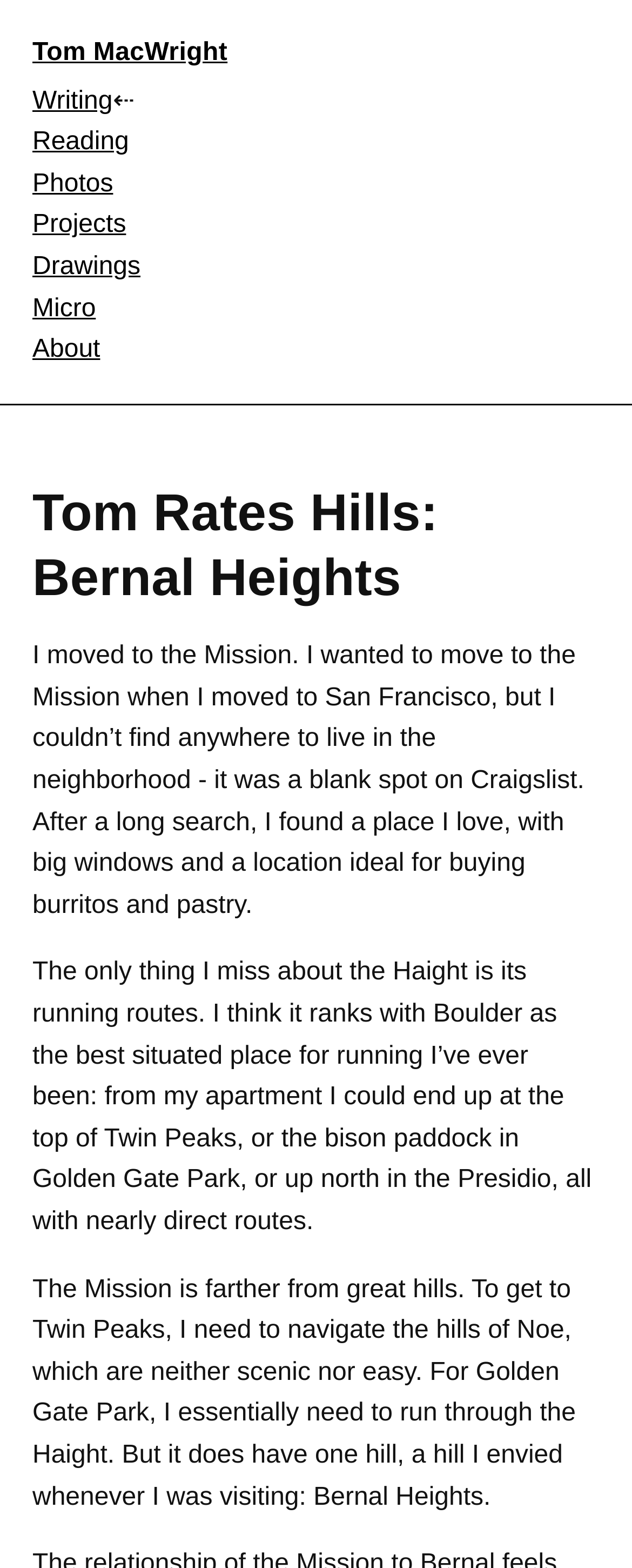Identify and provide the main heading of the webpage.

Tom Rates Hills: Bernal Heights